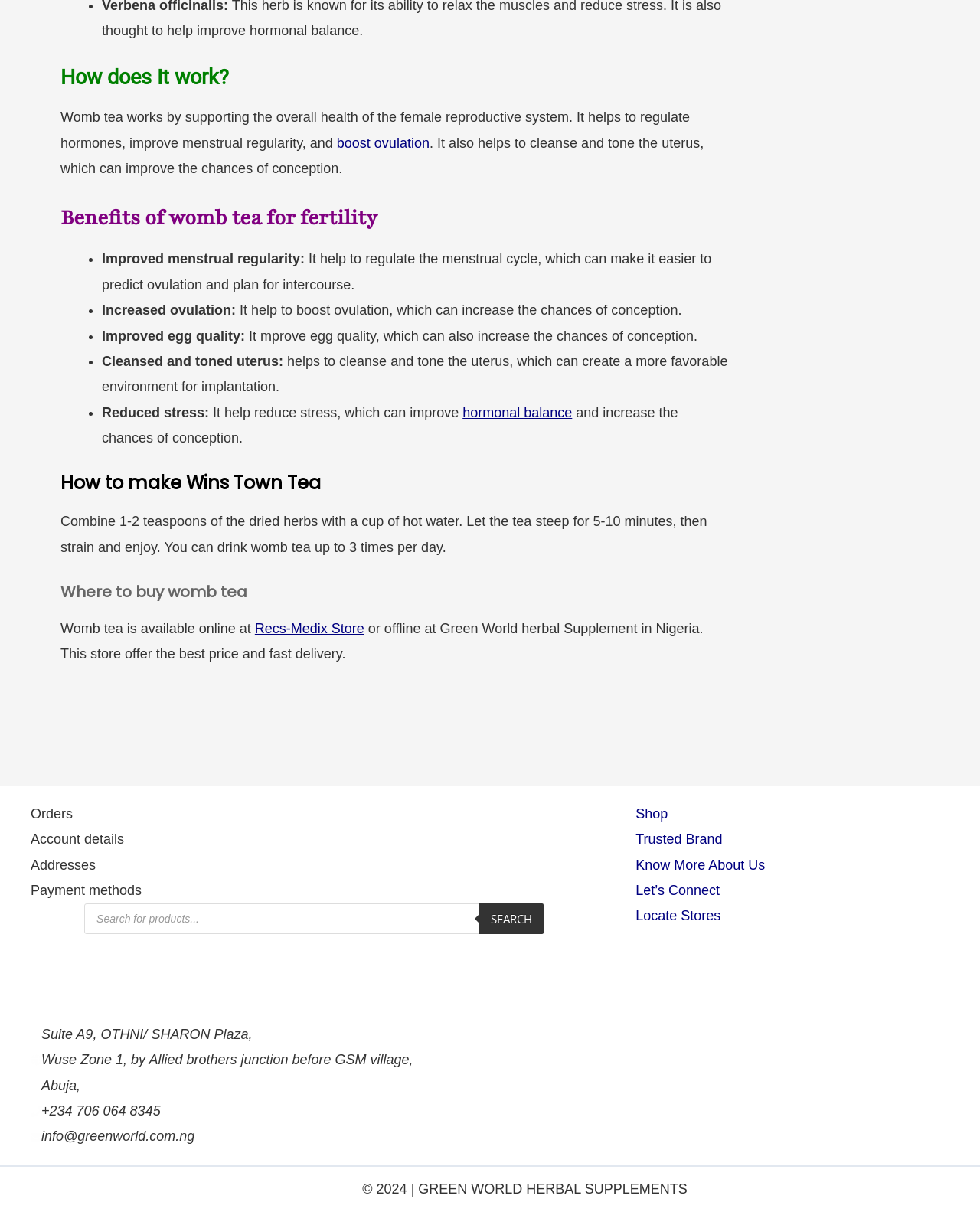Pinpoint the bounding box coordinates for the area that should be clicked to perform the following instruction: "Learn more about hormonal balance".

[0.472, 0.334, 0.584, 0.347]